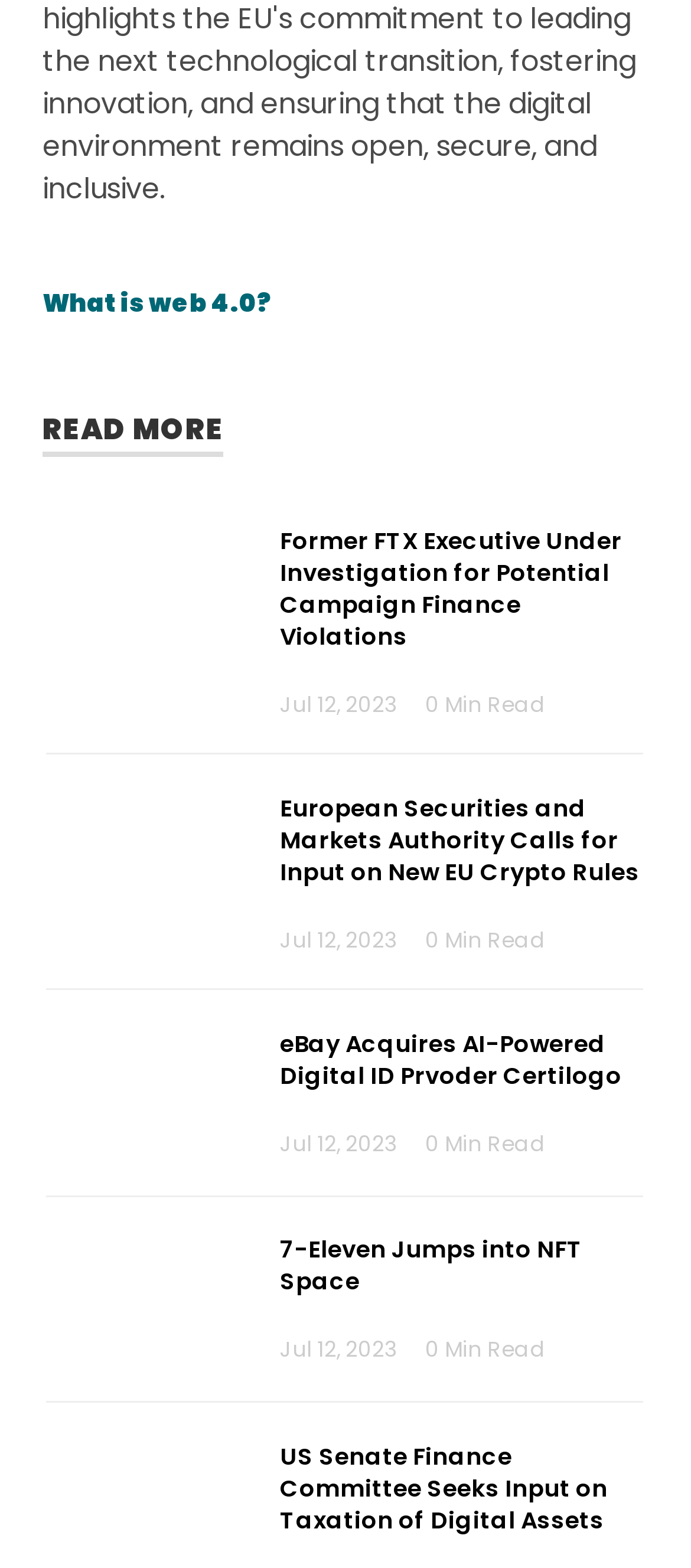Respond concisely with one word or phrase to the following query:
How many news articles are on this page?

5